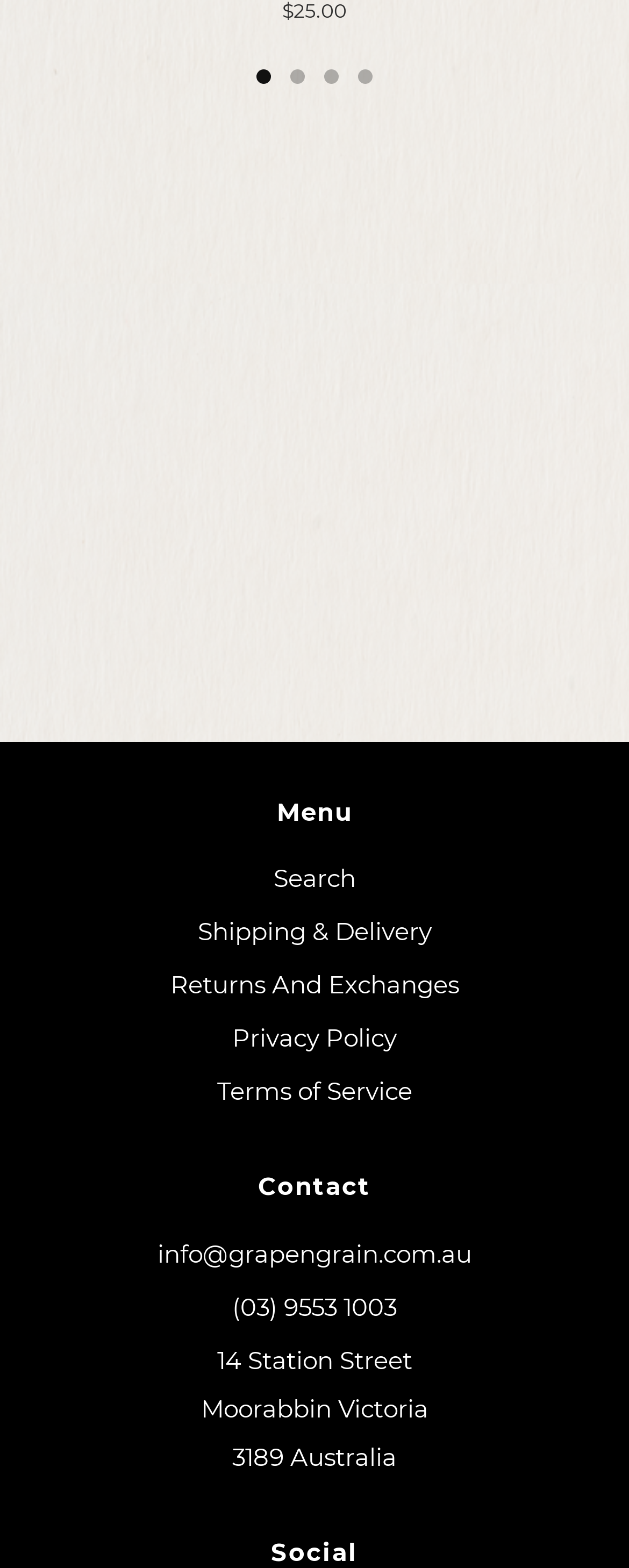Please identify the coordinates of the bounding box for the clickable region that will accomplish this instruction: "Click the 'Contact' link".

[0.046, 0.743, 0.954, 0.772]